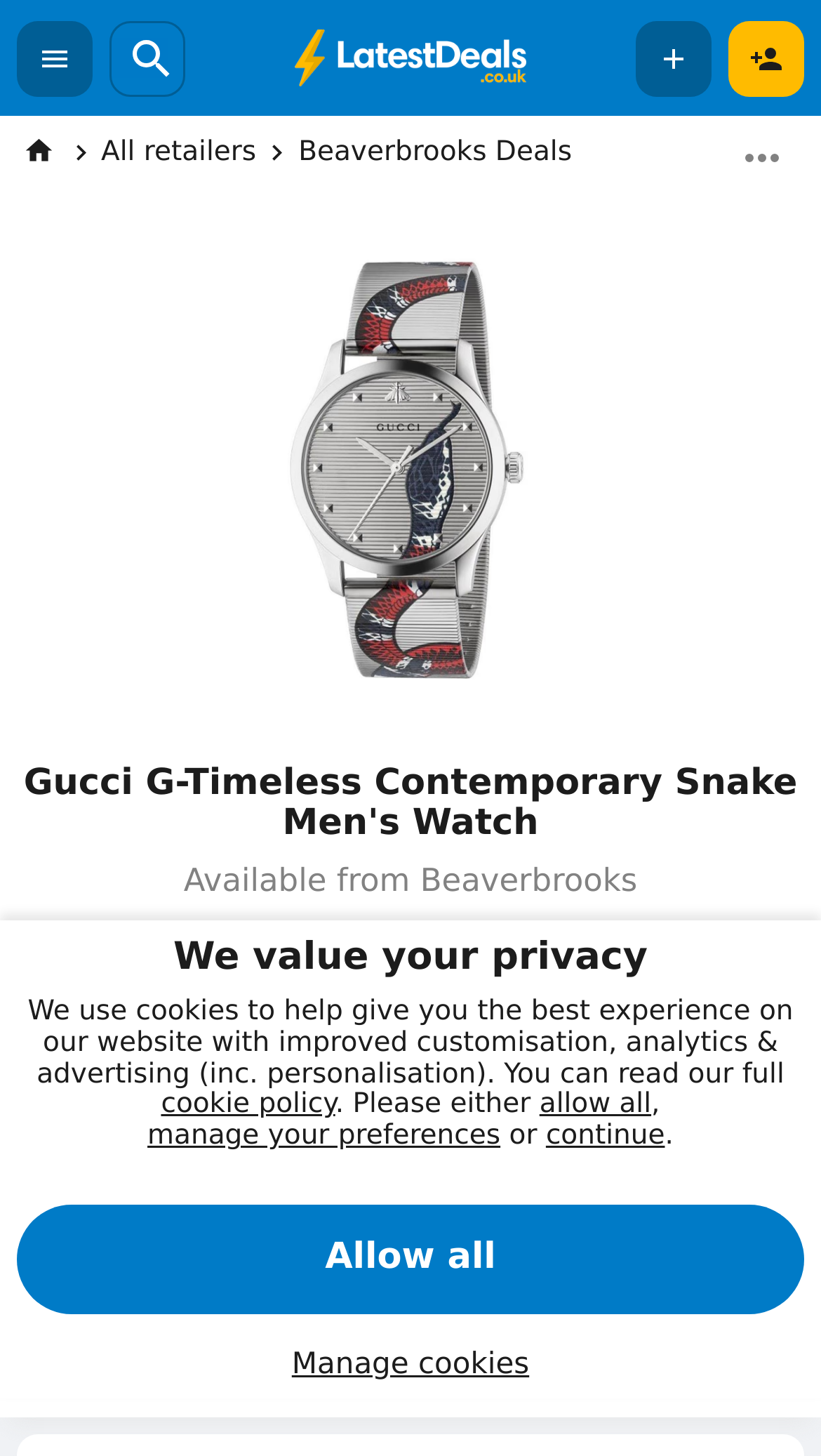What is the price of the Gucci watch?
Can you provide an in-depth and detailed response to the question?

The price of the Gucci watch can be found in the product description section, where it is stated as '£590'.